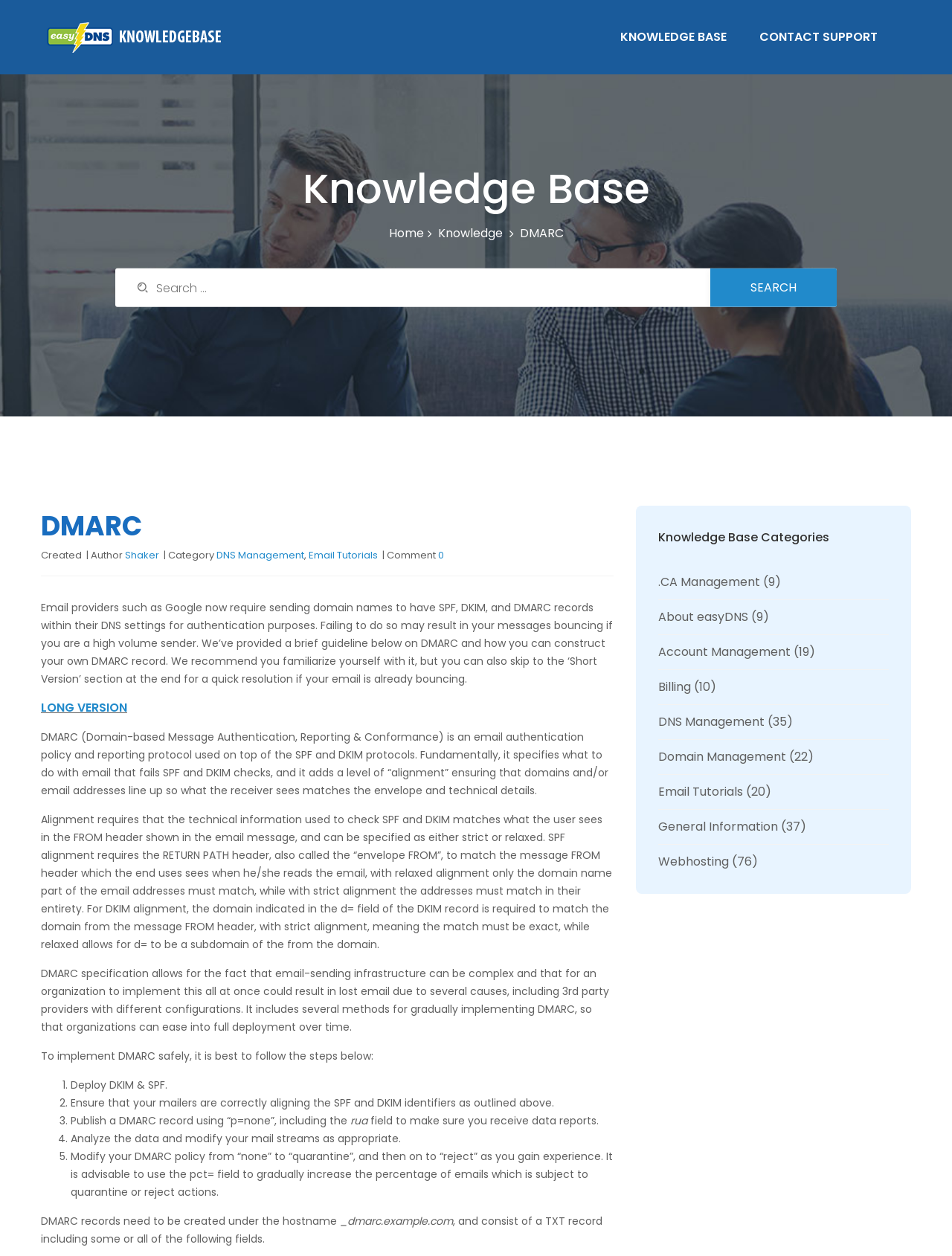Please locate the bounding box coordinates of the region I need to click to follow this instruction: "Read about DMARC".

[0.043, 0.478, 0.644, 0.546]